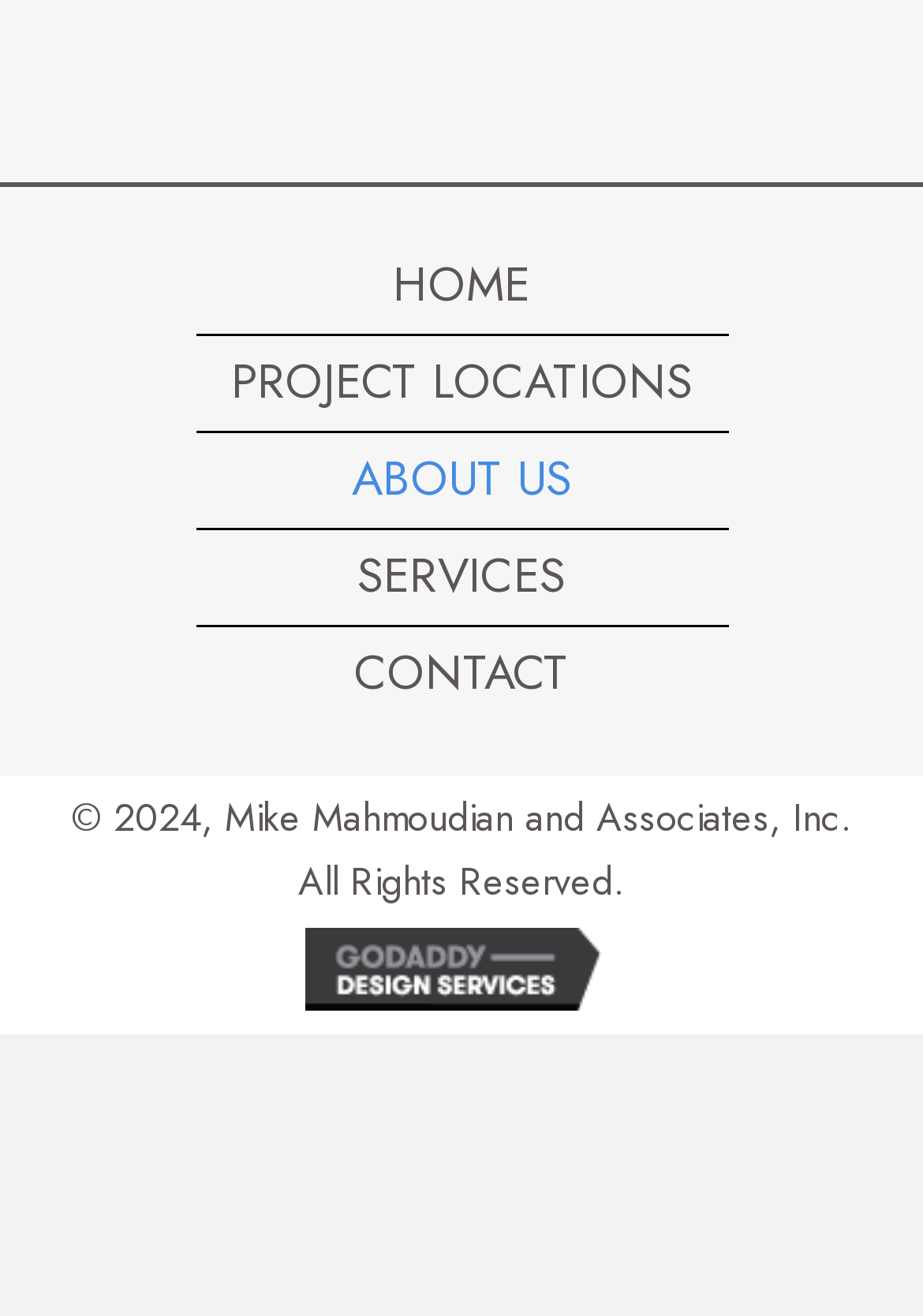By analyzing the image, answer the following question with a detailed response: What is the copyright year?

I found the copyright information at the bottom of the page, which states '© 2024, Mike Mahmoudian and Associates, Inc. All Rights Reserved.' The year mentioned is 2024.